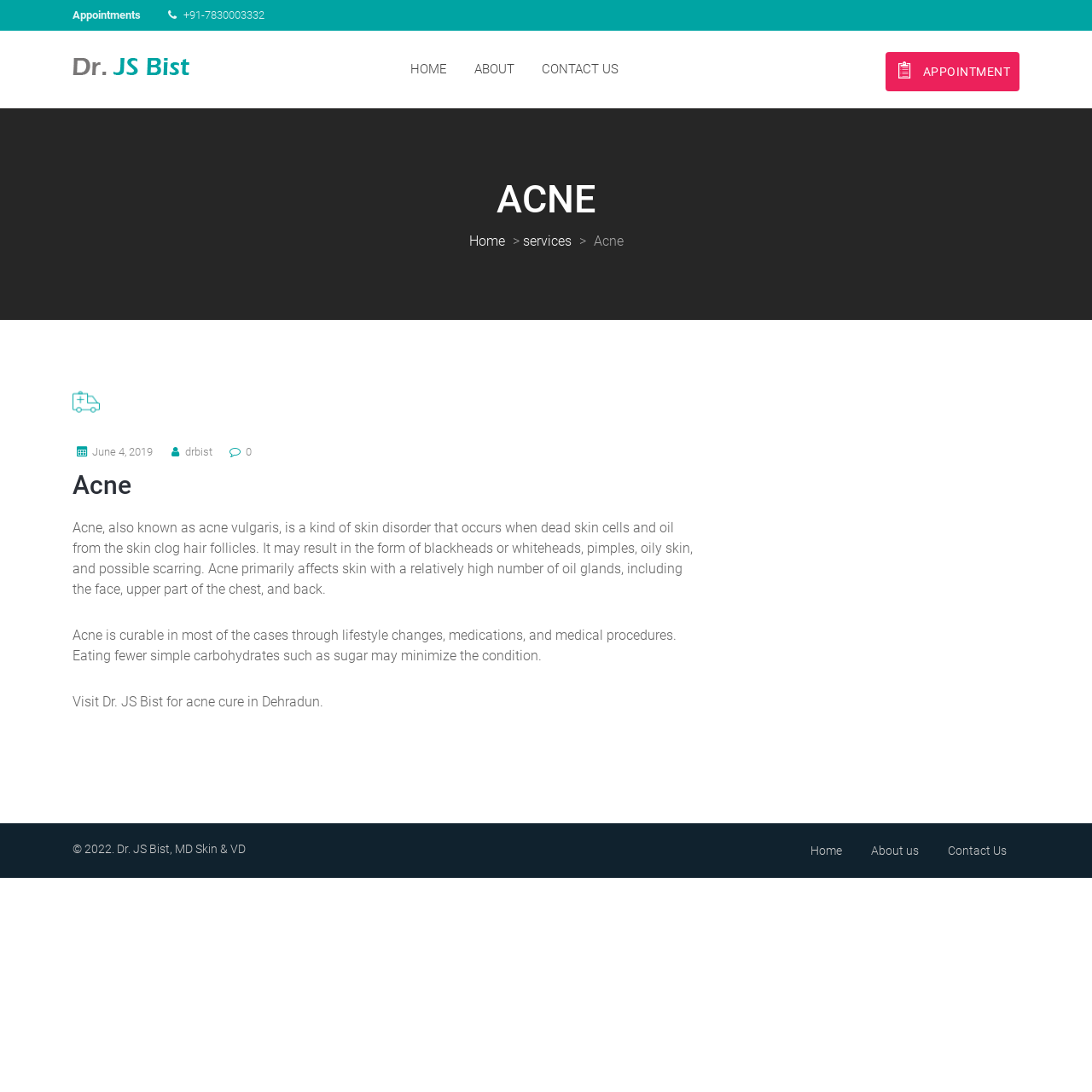What is the phone number to make an appointment?
Answer with a single word or phrase, using the screenshot for reference.

+91-7830003332